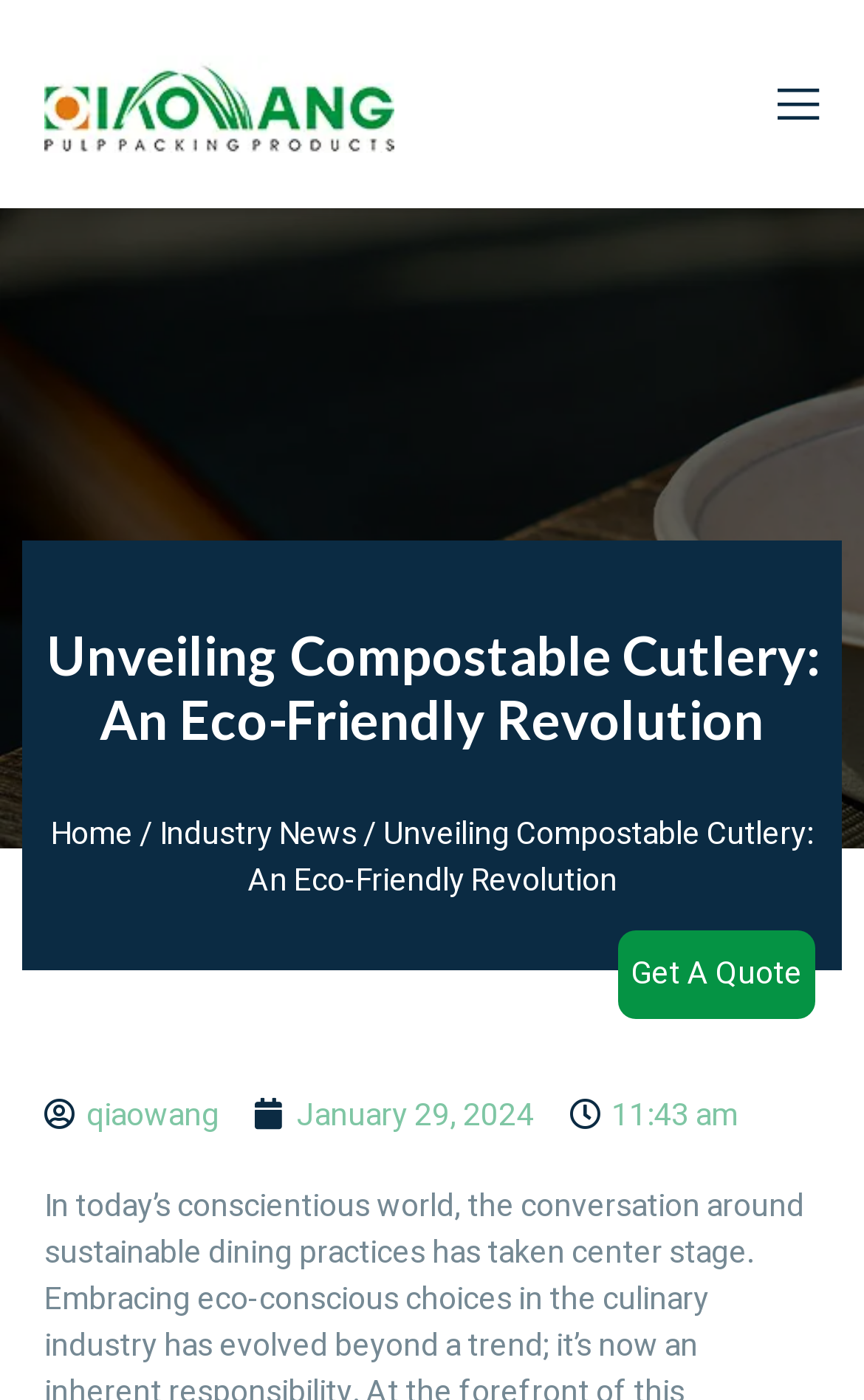How many navigation links are there?
Could you answer the question in a detailed manner, providing as much information as possible?

I counted the number of link elements in the navigation section, which are 'Home', 'Industry News', and 'qiaowang', and found that there are 3 navigation links.